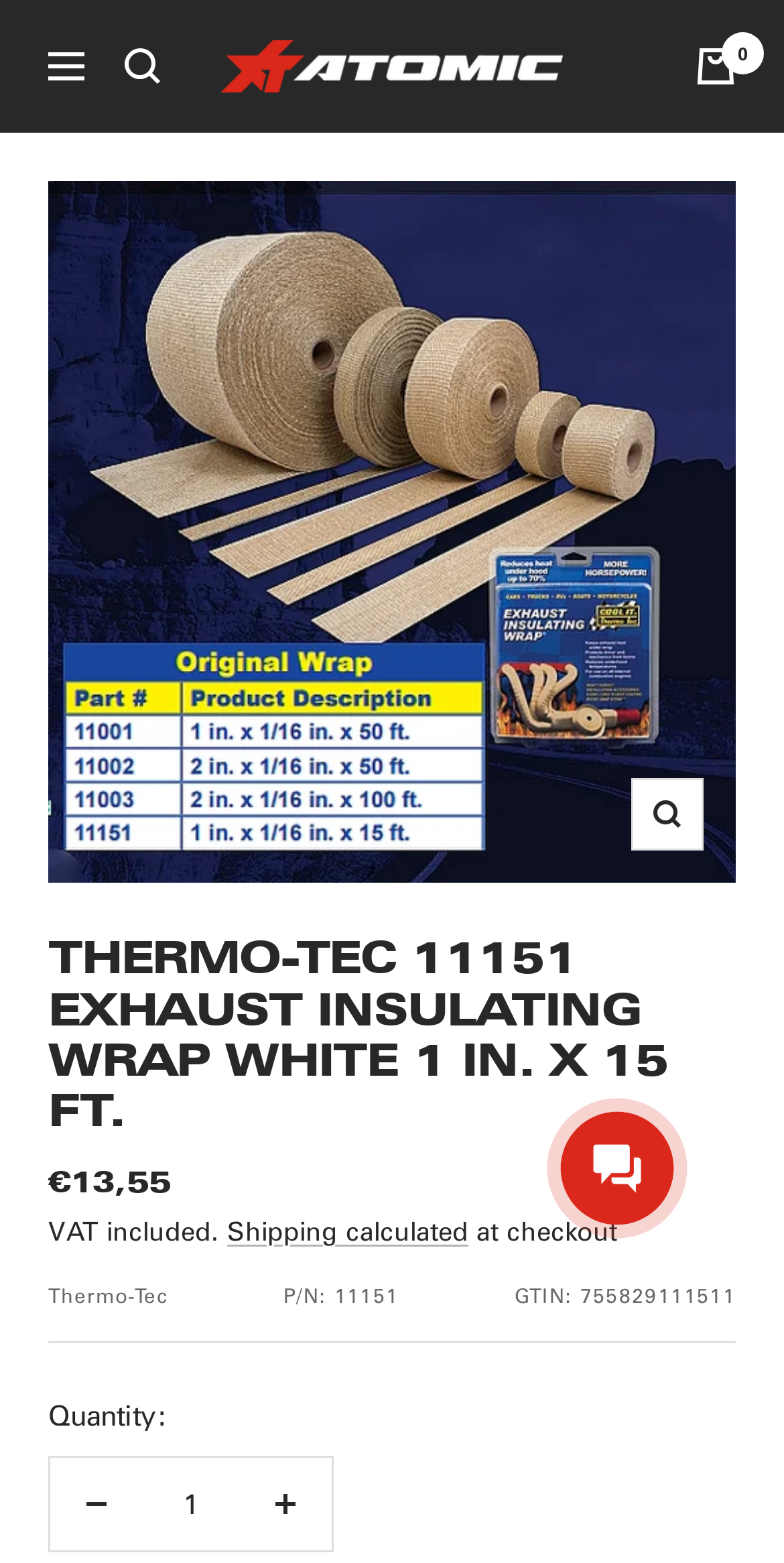What is the product name of the Exhaust Insulating Wrap?
Please provide a single word or phrase as your answer based on the screenshot.

THERMO-TEC 11151